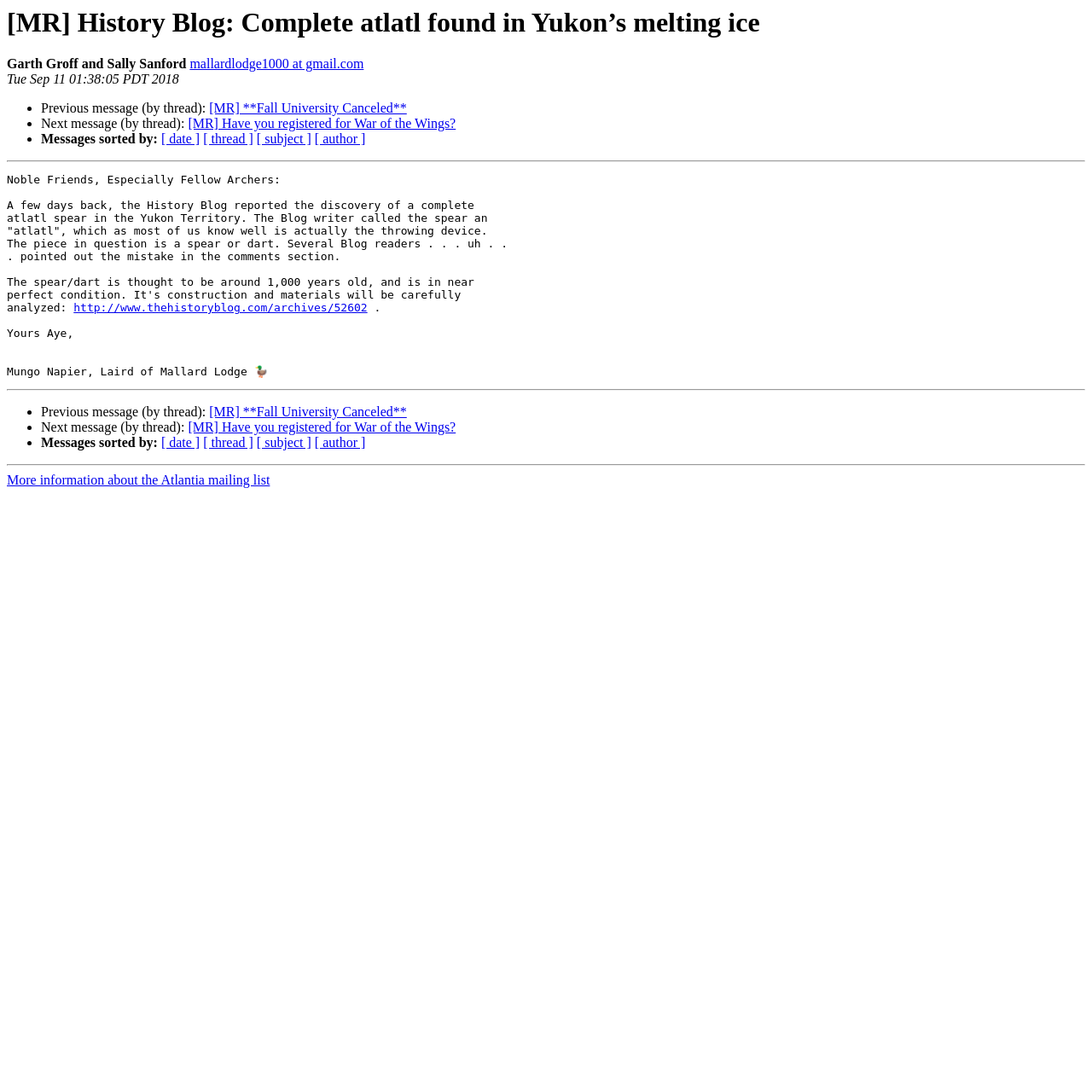Provide your answer to the question using just one word or phrase: How many links are there in the blog post?

2